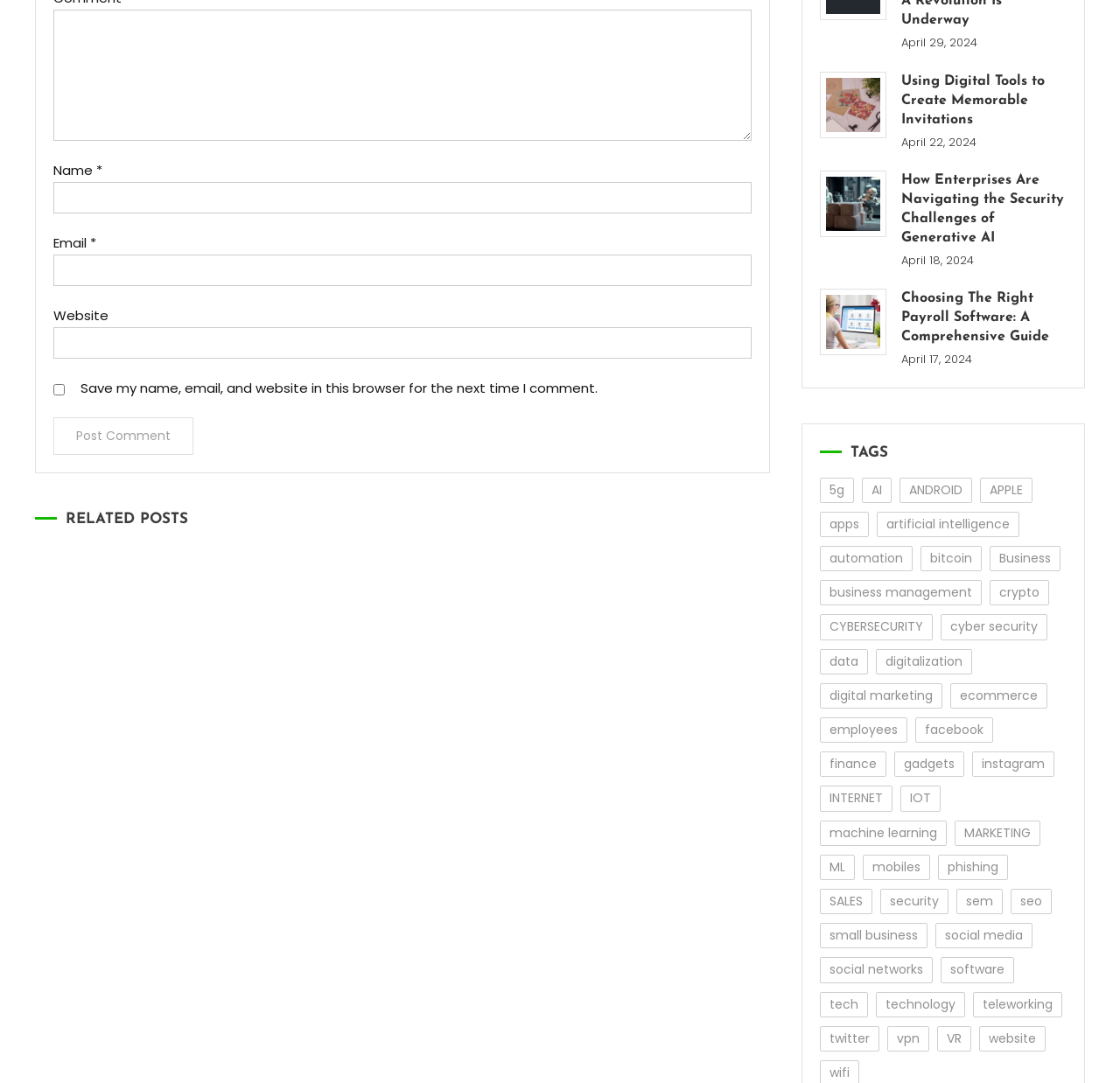Find the bounding box coordinates for the HTML element described in this sentence: "South Africa". Provide the coordinates as four float numbers between 0 and 1, in the format [left, top, right, bottom].

None